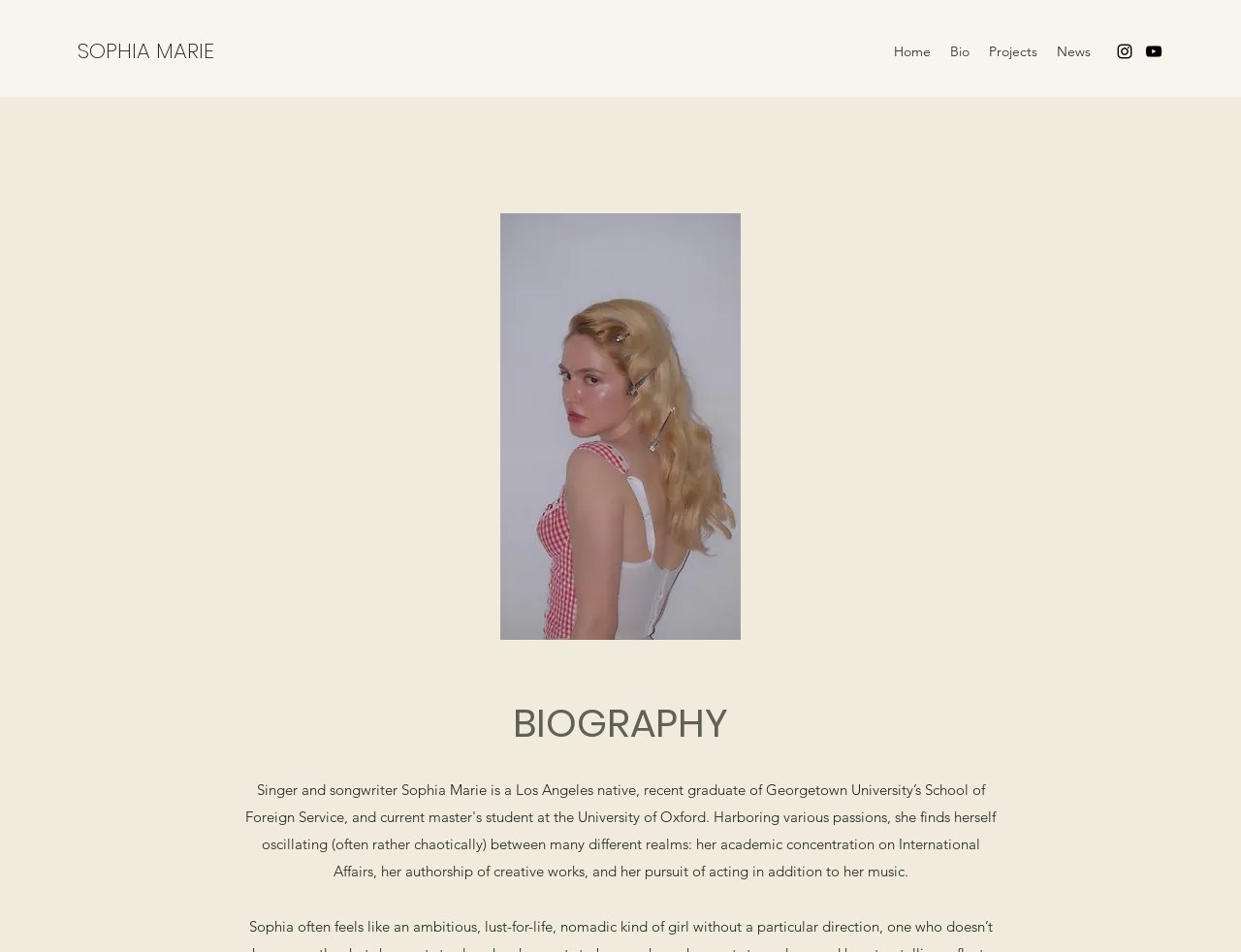Construct a comprehensive description capturing every detail on the webpage.

The webpage is about Sophia Marie's bio. At the top left, there is a link with the text "SOPHIA MARIE". Below it, there is a navigation bar labeled "Site" that spans across the top of the page, containing four links: "Home", "Bio", "Projects", and "News", arranged from left to right.

On the top right, there is a social bar with two links, "Instagram" and "YouTube", each accompanied by an icon. Below the navigation bar, there is a large image that takes up most of the page's width.

The main content of the page is a biography section, headed by a large heading "BIOGRAPHY" located near the middle of the page. The biography text is not explicitly mentioned, but it is likely to be a descriptive paragraph or section about Sophia Marie's life and career.